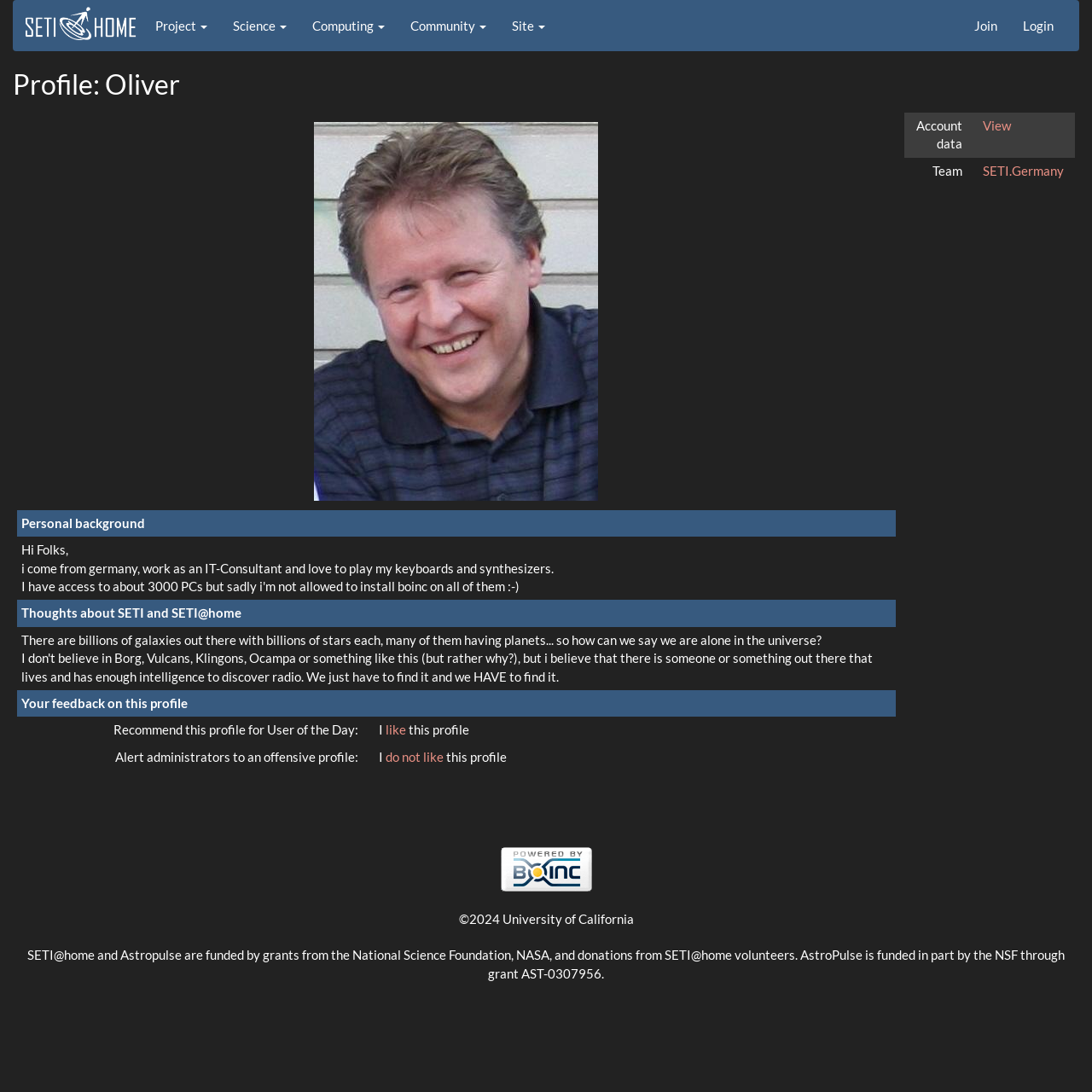Please find and report the bounding box coordinates of the element to click in order to perform the following action: "View account data". The coordinates should be expressed as four float numbers between 0 and 1, in the format [left, top, right, bottom].

[0.9, 0.108, 0.926, 0.122]